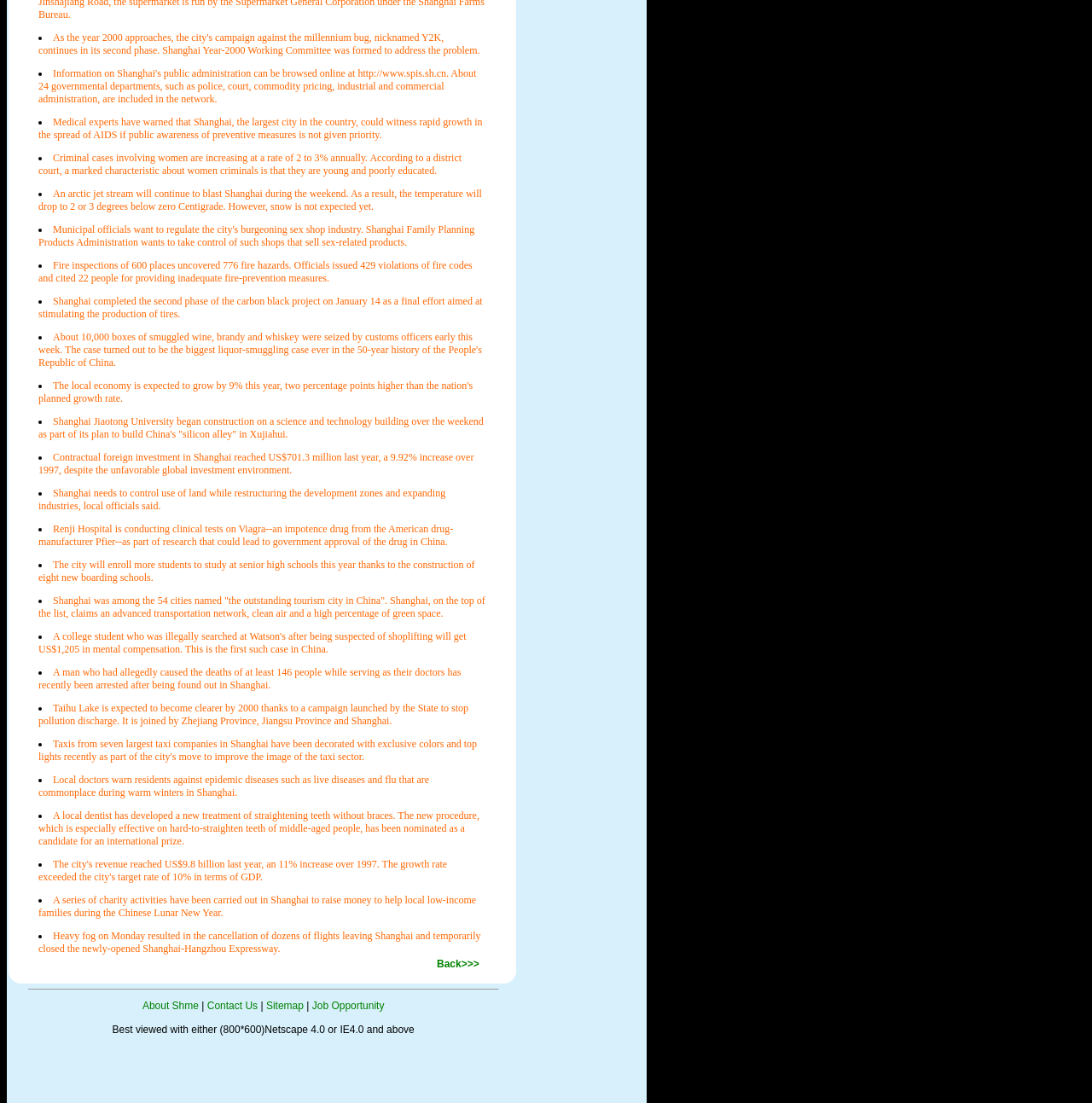Can you give a comprehensive explanation to the question given the content of the image?
How many news articles are listed?

I counted the number of StaticText elements with news article content, and there are 30 of them.